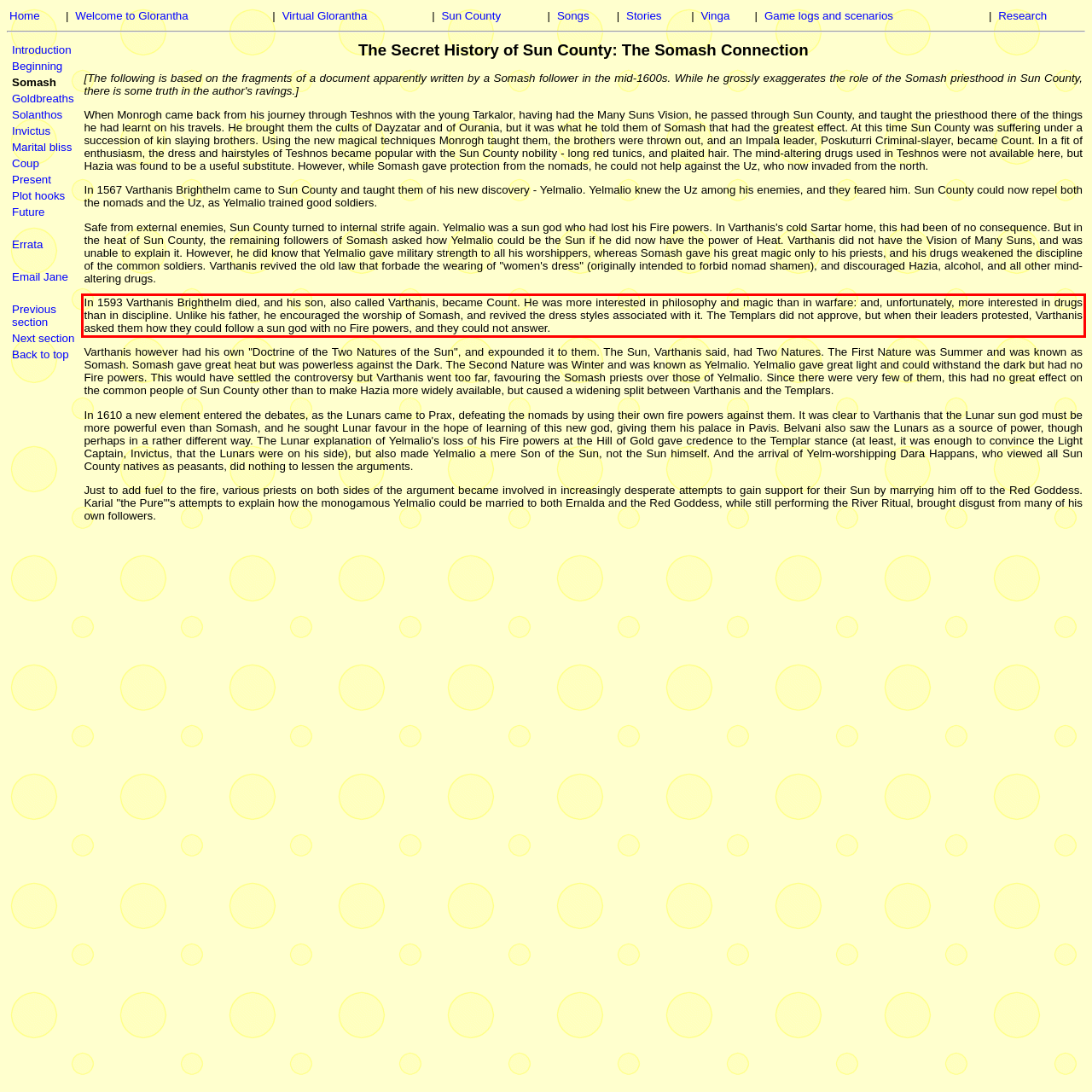You have a screenshot of a webpage where a UI element is enclosed in a red rectangle. Perform OCR to capture the text inside this red rectangle.

In 1593 Varthanis Brighthelm died, and his son, also called Varthanis, became Count. He was more interested in philosophy and magic than in warfare: and, unfortunately, more interested in drugs than in discipline. Unlike his father, he encouraged the worship of Somash, and revived the dress styles associated with it. The Templars did not approve, but when their leaders protested, Varthanis asked them how they could follow a sun god with no Fire powers, and they could not answer.